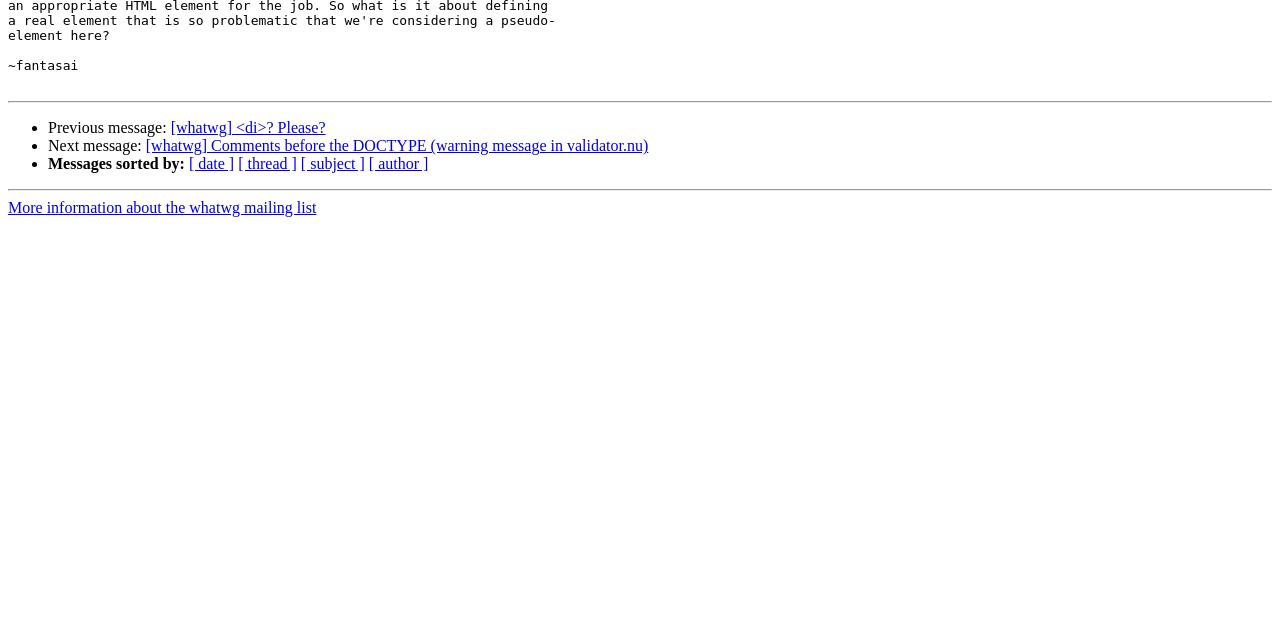Find the bounding box coordinates for the HTML element specified by: "[whatwg] <di>? Please?".

[0.133, 0.187, 0.254, 0.213]